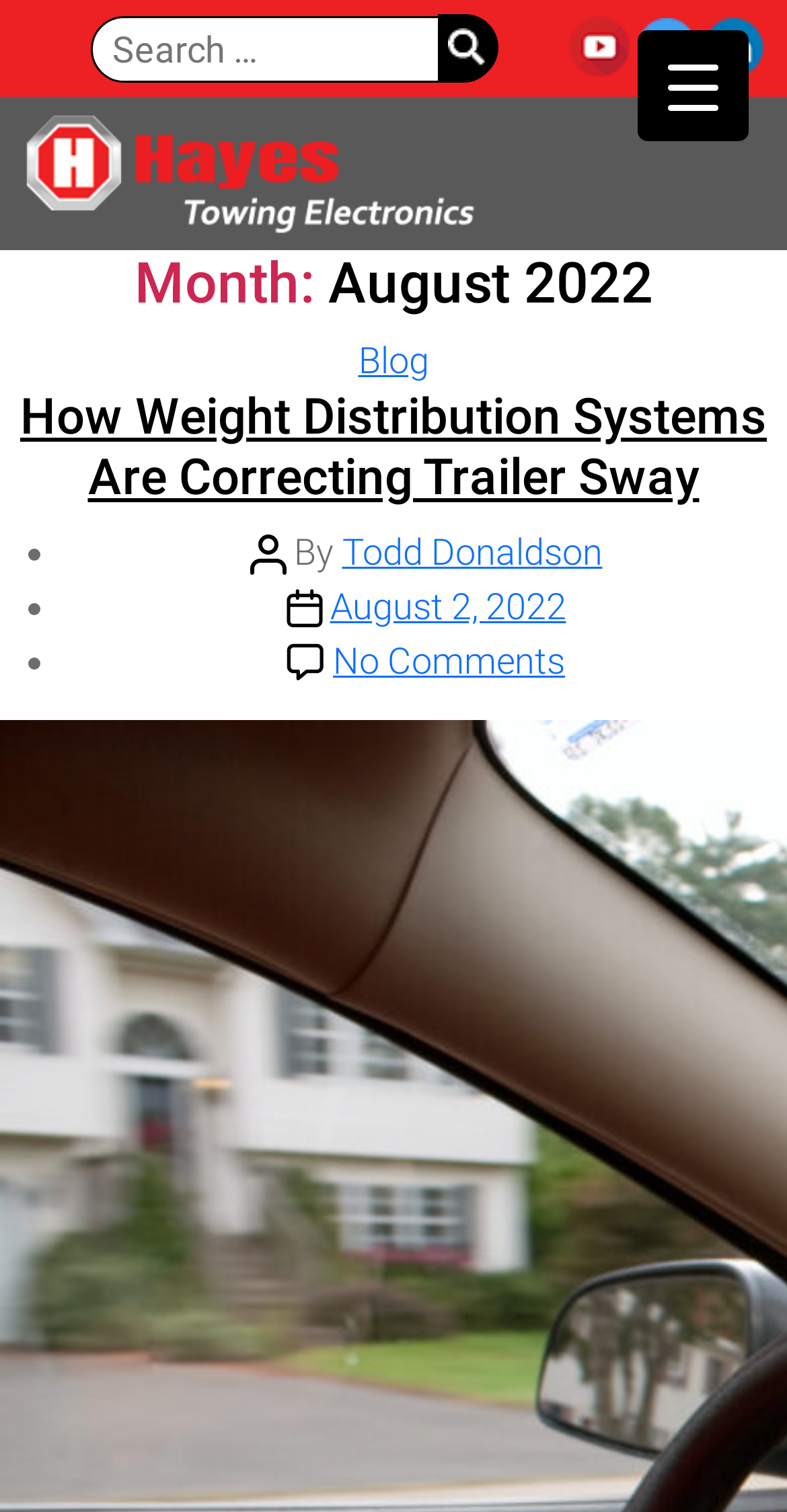What is the title of the latest article? Examine the screenshot and reply using just one word or a brief phrase.

How Weight Distribution Systems Are Correcting Trailer Sway